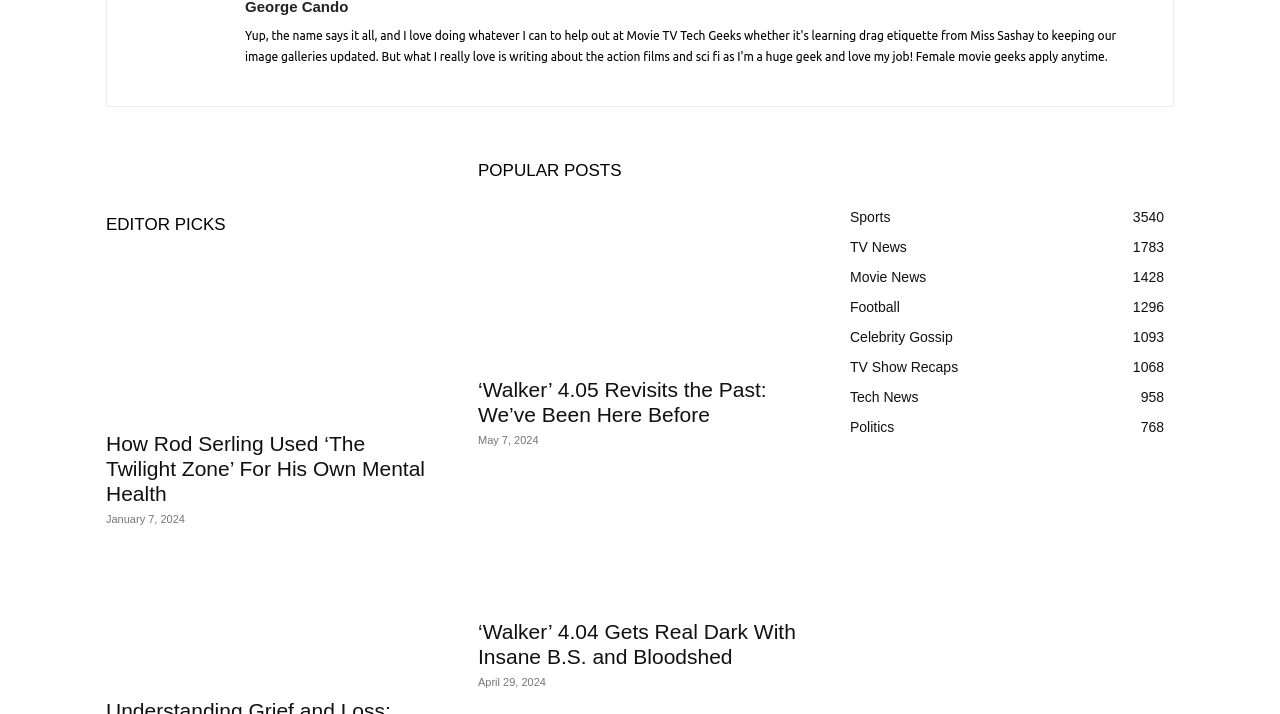Please specify the bounding box coordinates of the area that should be clicked to accomplish the following instruction: "Read article about Walker 4.04". The coordinates should consist of four float numbers between 0 and 1, i.e., [left, top, right, bottom].

[0.373, 0.622, 0.627, 0.849]